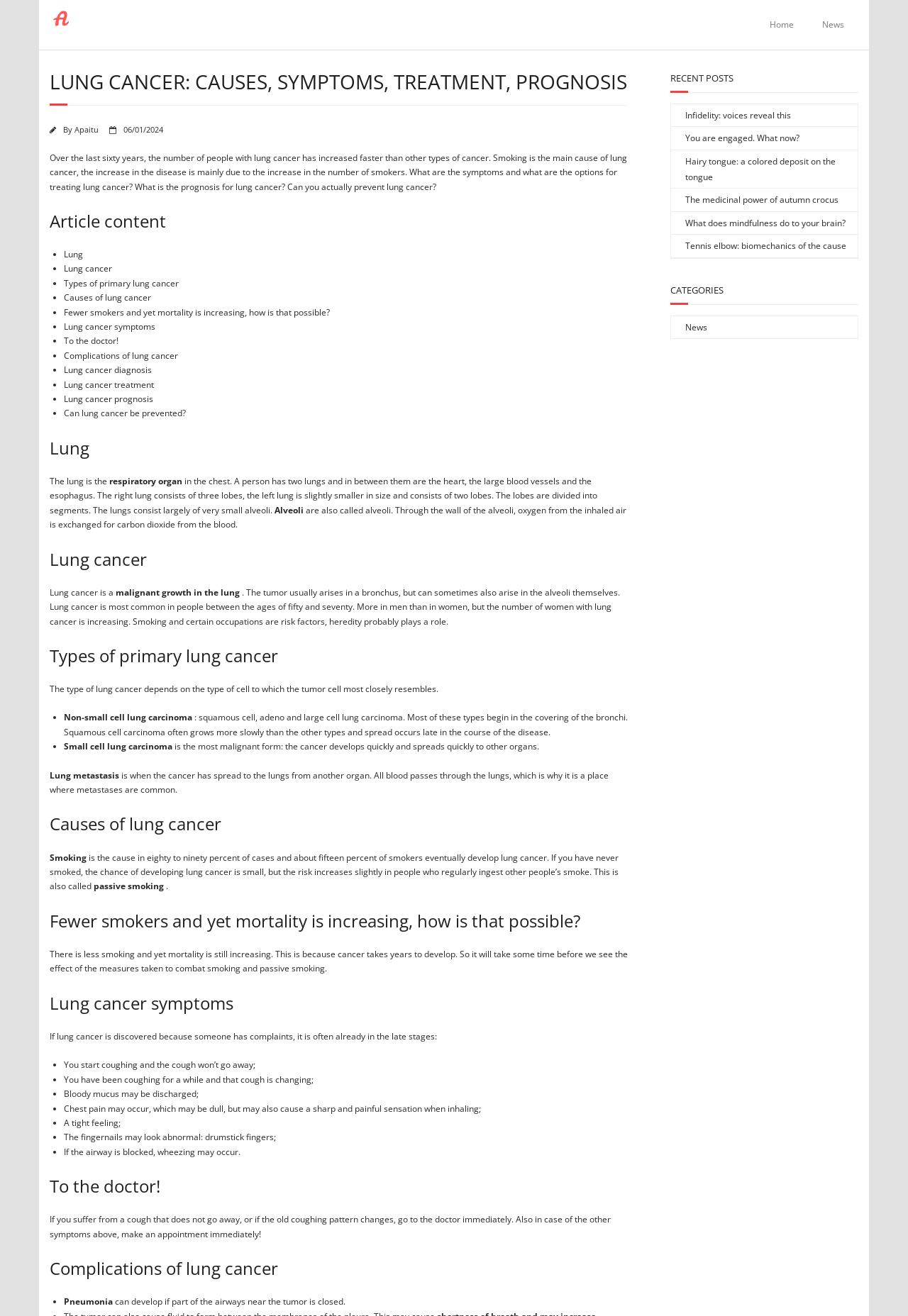What is the most common cause of lung cancer?
With the help of the image, please provide a detailed response to the question.

Based on the webpage content, the most common cause of lung cancer is smoking, which is mentioned in the section 'Causes of lung cancer' as the cause in eighty to ninety percent of cases.